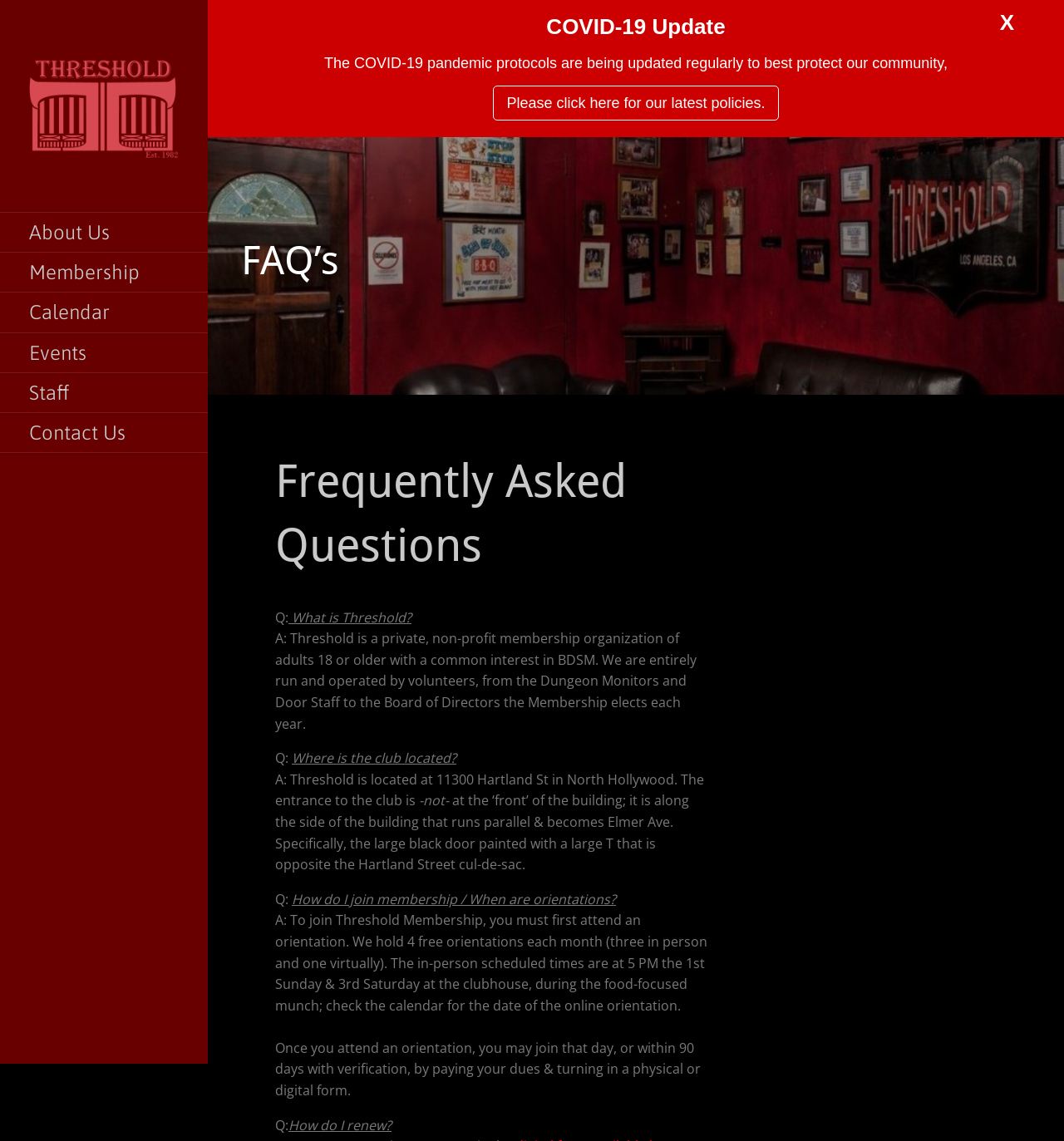Locate the bounding box of the UI element defined by this description: "The Threshold Society, Inc.". The coordinates should be given as four float numbers between 0 and 1, formatted as [left, top, right, bottom].

[0.038, 0.16, 0.184, 0.237]